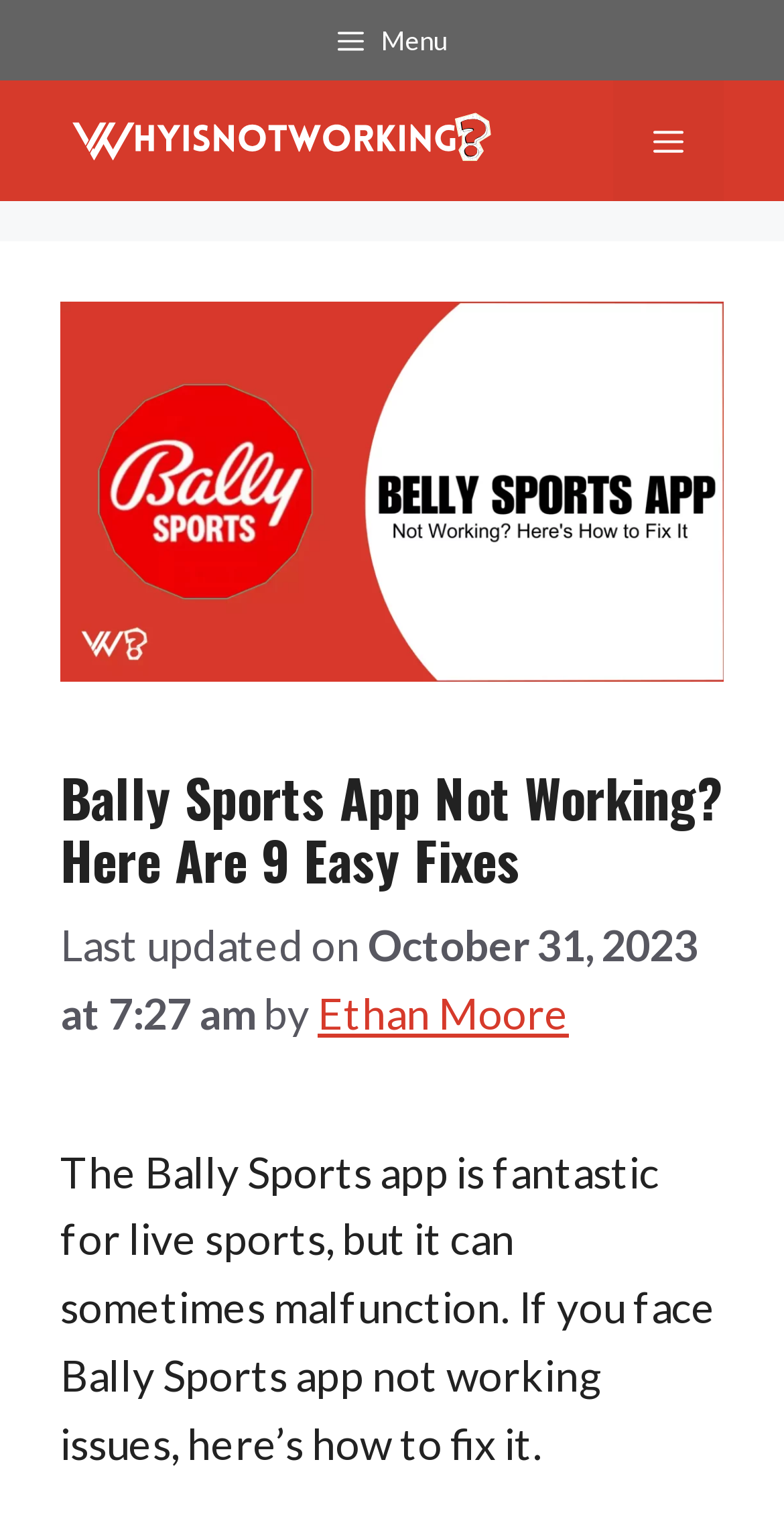Based on the provided description, "Menu", find the bounding box of the corresponding UI element in the screenshot.

[0.051, 0.0, 0.949, 0.053]